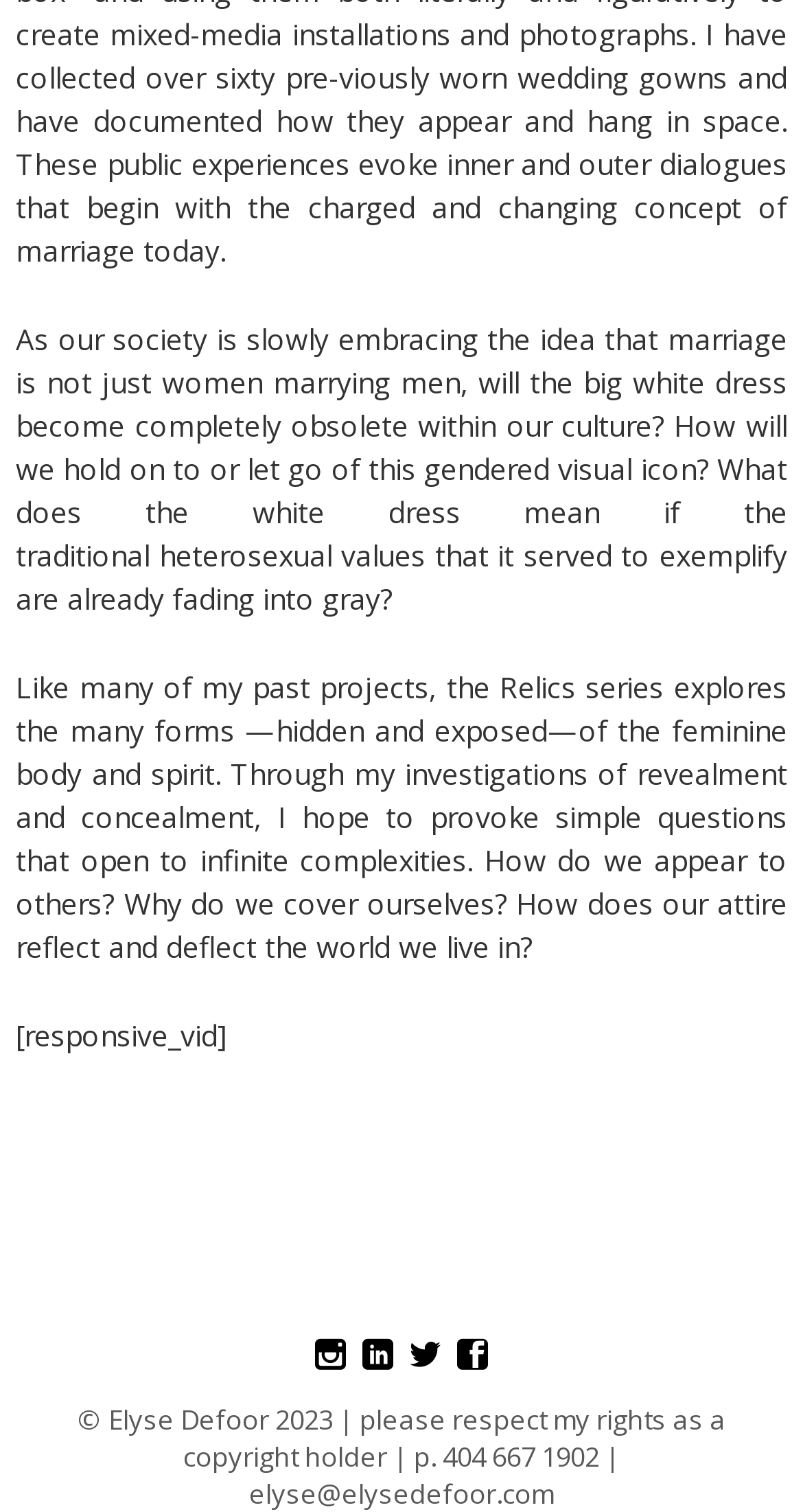Respond to the following query with just one word or a short phrase: 
How many social media links are present on the webpage?

4